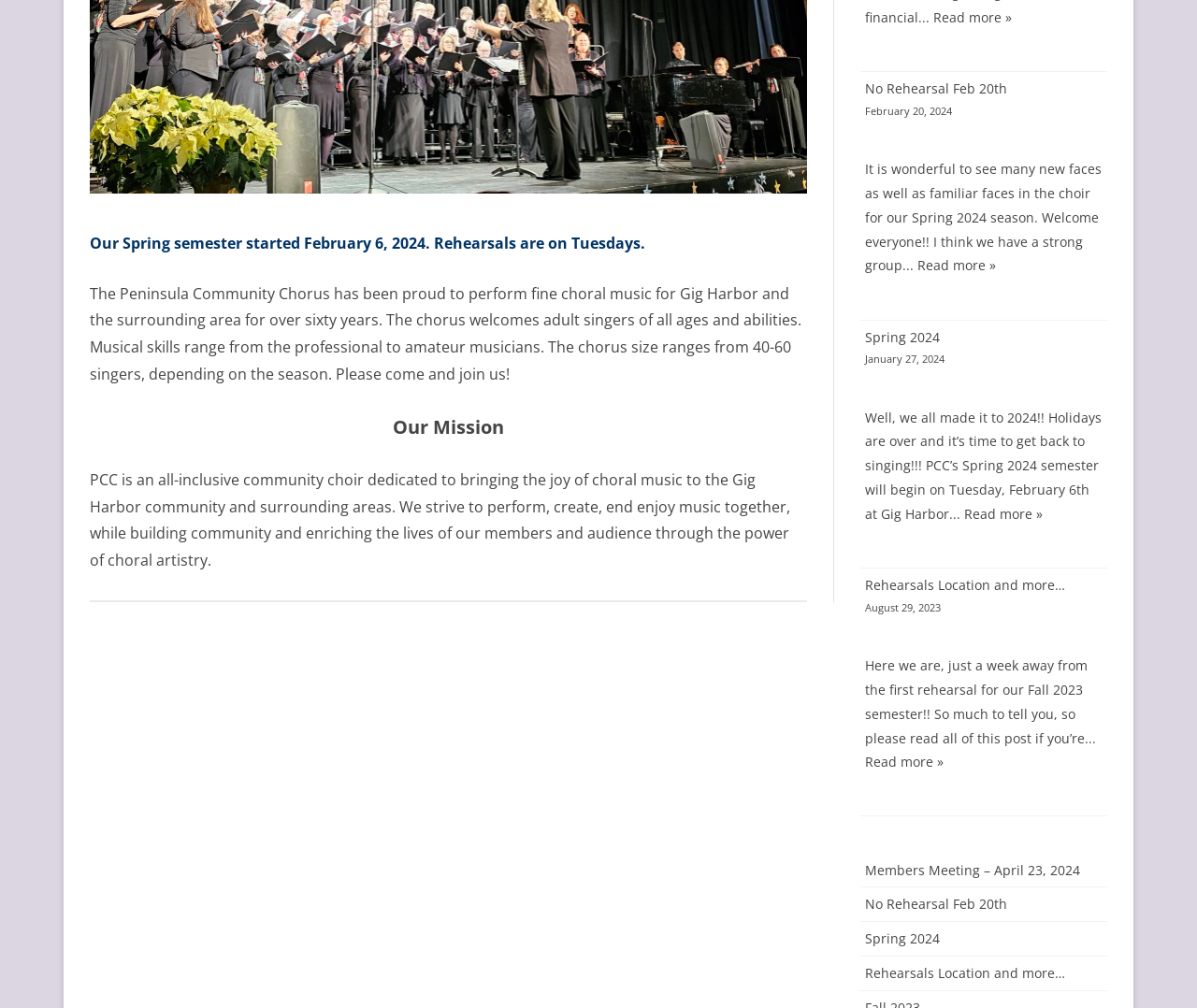Determine the bounding box for the UI element as described: "the Wacky Packs price guide". The coordinates should be represented as four float numbers between 0 and 1, formatted as [left, top, right, bottom].

None